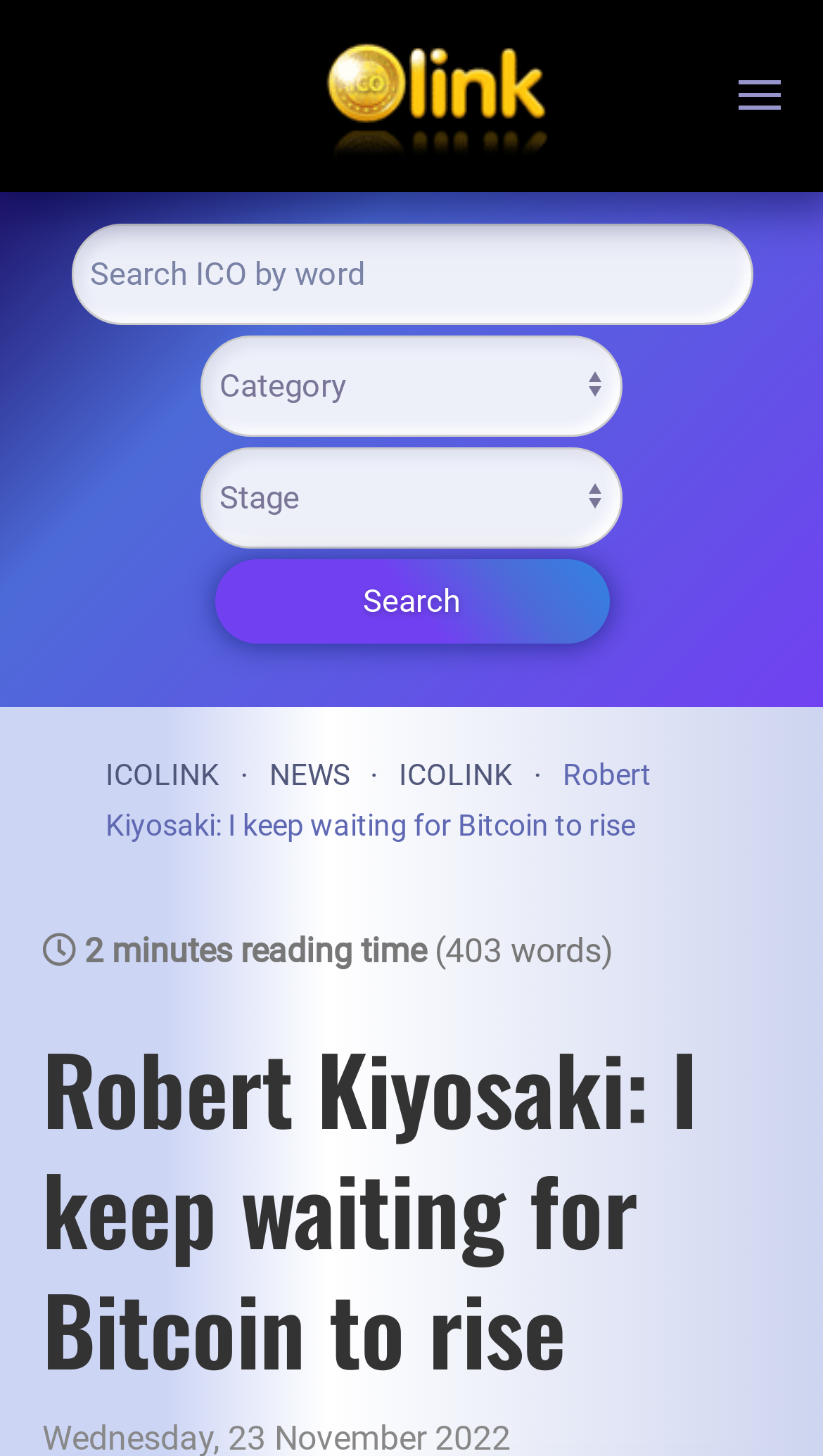Please specify the bounding box coordinates of the region to click in order to perform the following instruction: "visit ICOLINK".

[0.128, 0.52, 0.267, 0.543]